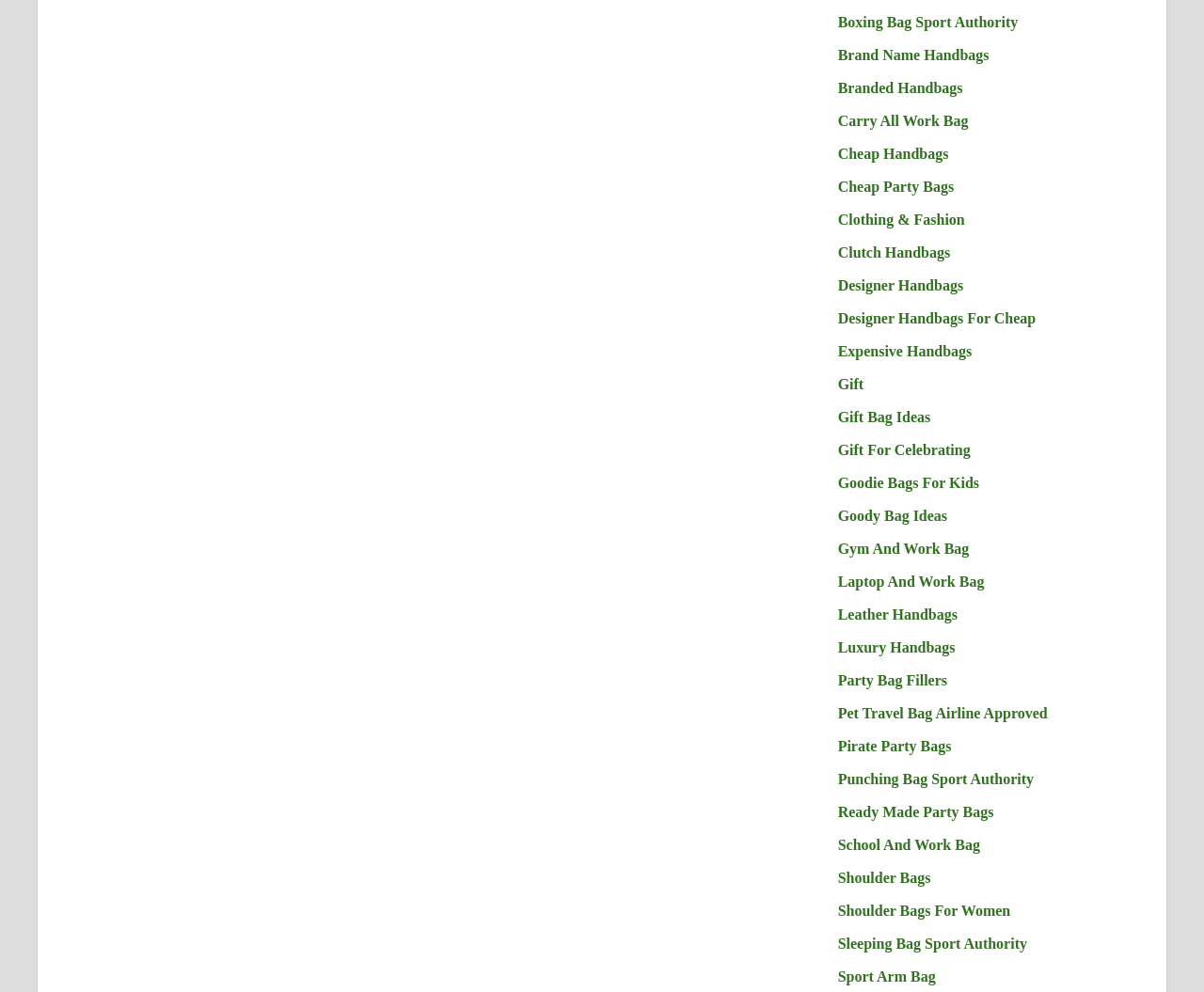Find the bounding box coordinates for the HTML element described in this sentence: "Carry All Work Bag". Provide the coordinates as four float numbers between 0 and 1, in the format [left, top, right, bottom].

[0.696, 0.113, 0.804, 0.129]